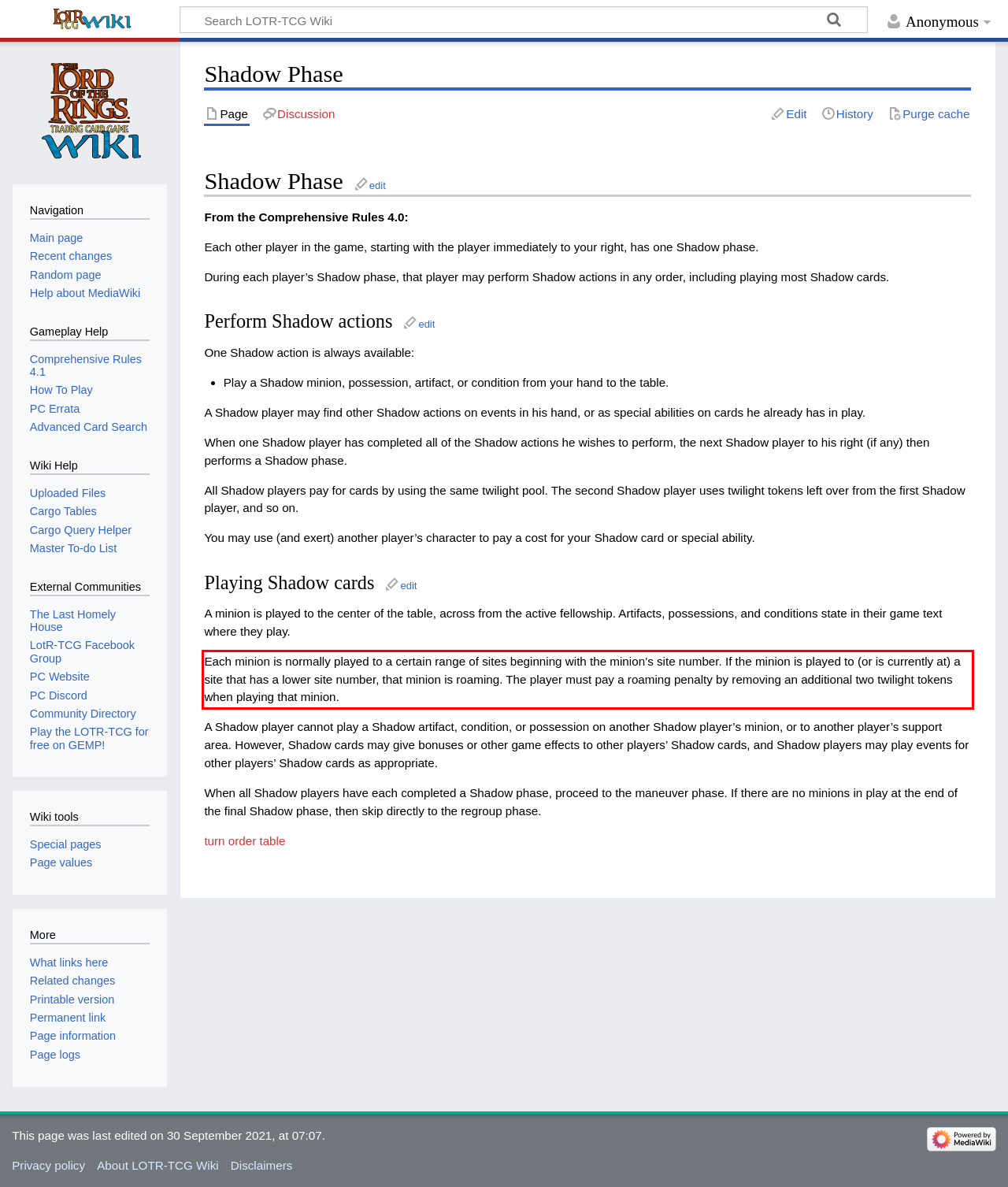Analyze the screenshot of the webpage and extract the text from the UI element that is inside the red bounding box.

Each minion is normally played to a certain range of sites beginning with the minion’s site number. If the minion is played to (or is currently at) a site that has a lower site number, that minion is roaming. The player must pay a roaming penalty by removing an additional two twilight tokens when playing that minion.